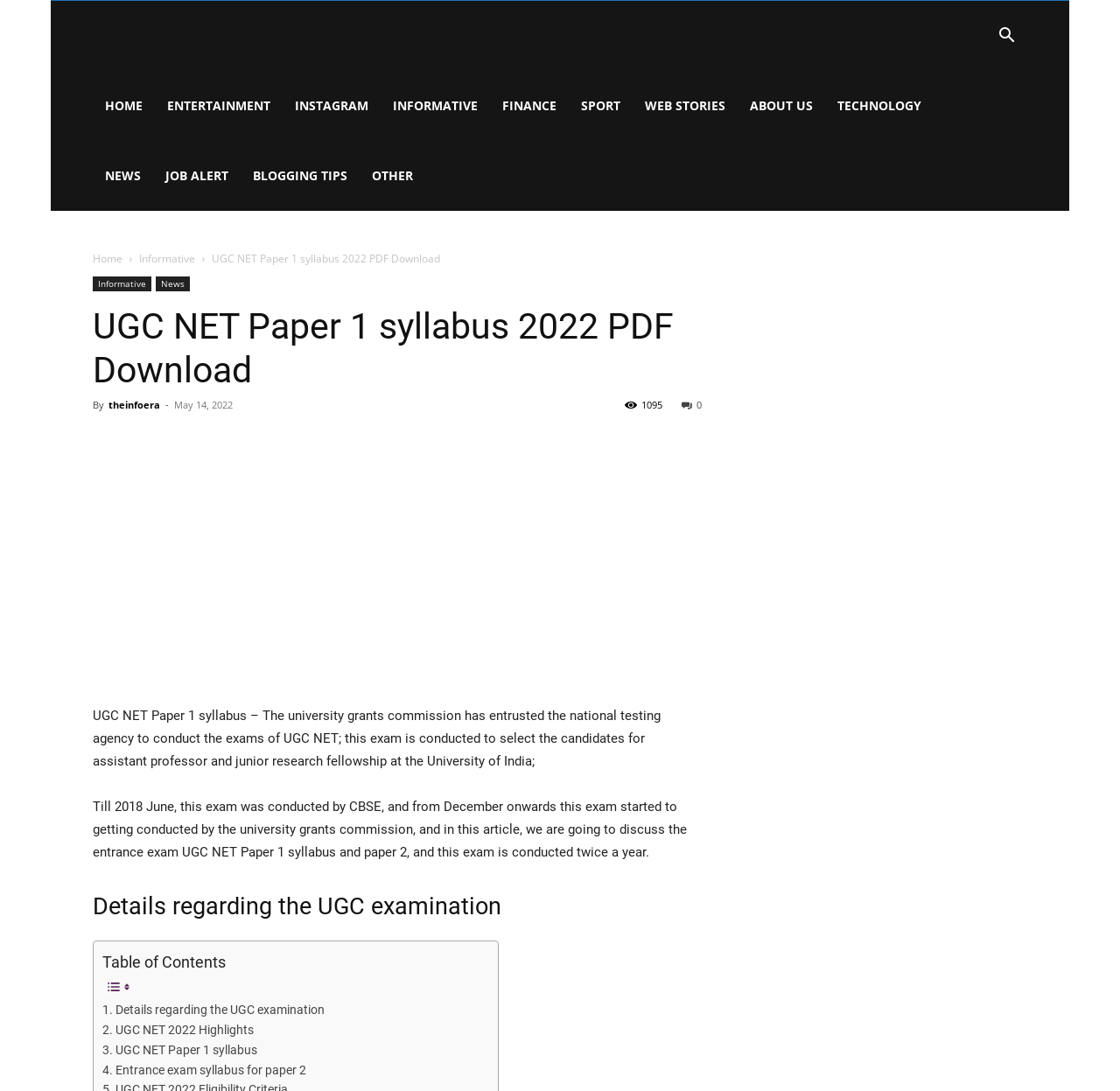Determine the bounding box coordinates of the element's region needed to click to follow the instruction: "View the UGC NET Paper 1 syllabus". Provide these coordinates as four float numbers between 0 and 1, formatted as [left, top, right, bottom].

[0.091, 0.953, 0.23, 0.972]